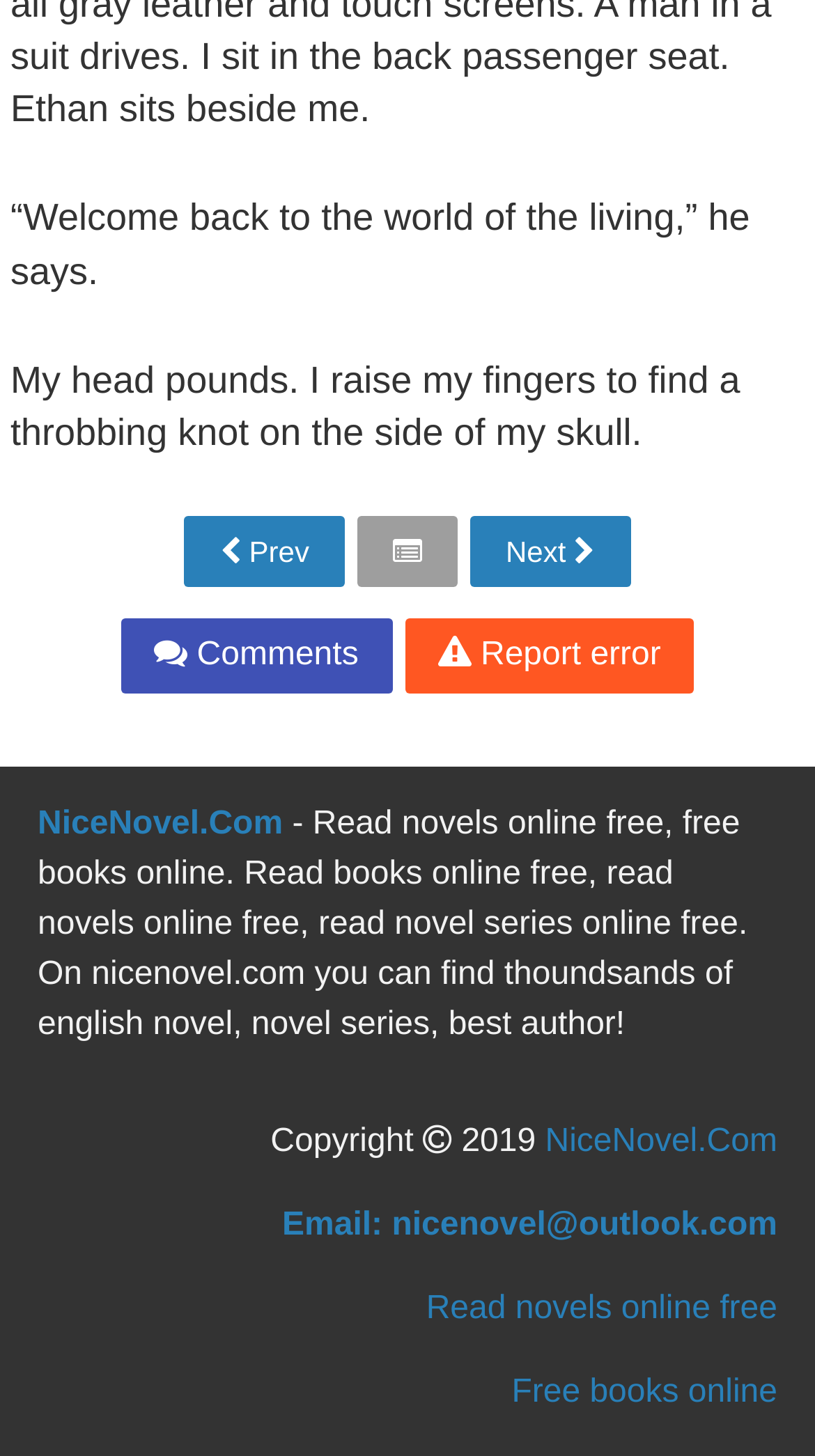Locate the bounding box of the UI element based on this description: "Email: nicenovel@outlook.com". Provide four float numbers between 0 and 1 as [left, top, right, bottom].

[0.346, 0.829, 0.954, 0.854]